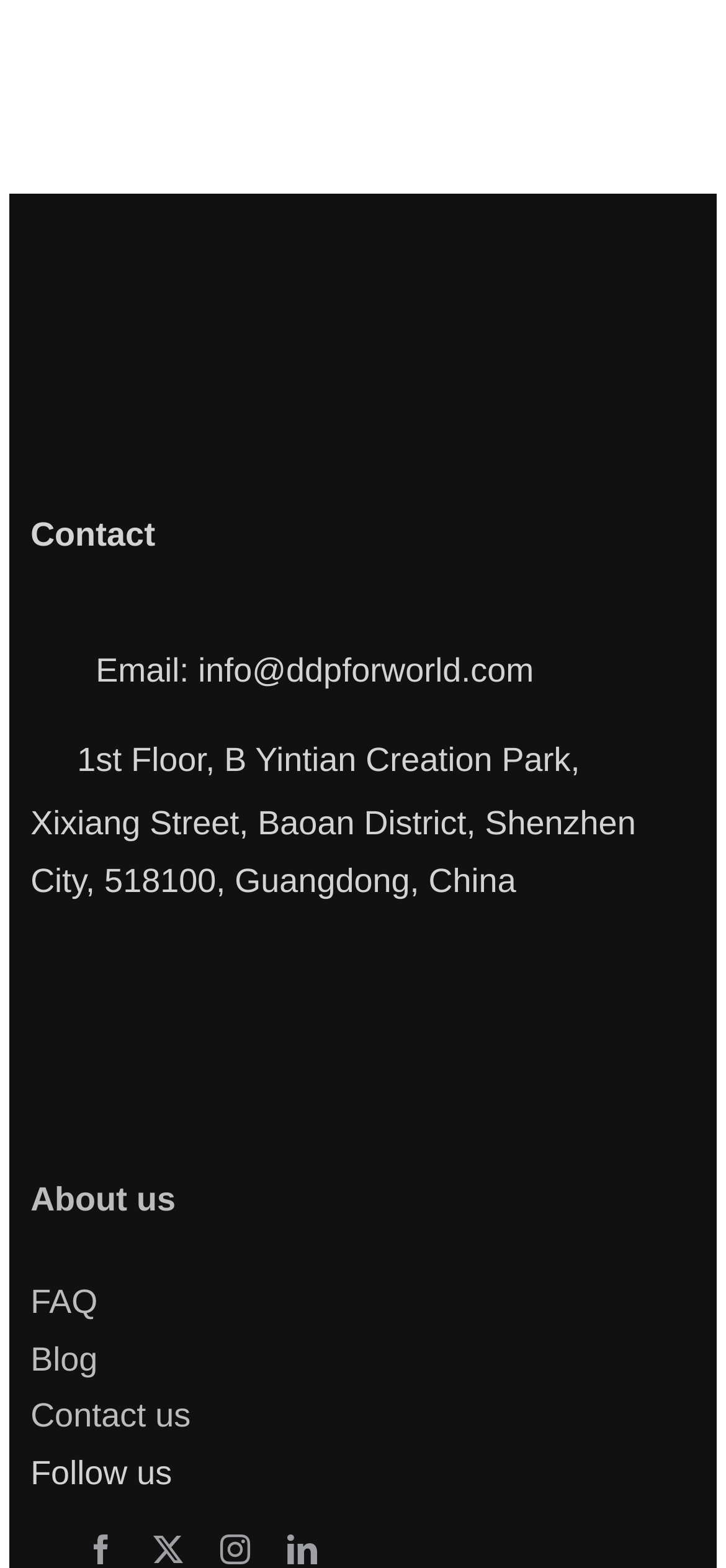How many social media links are there?
Respond with a short answer, either a single word or a phrase, based on the image.

4